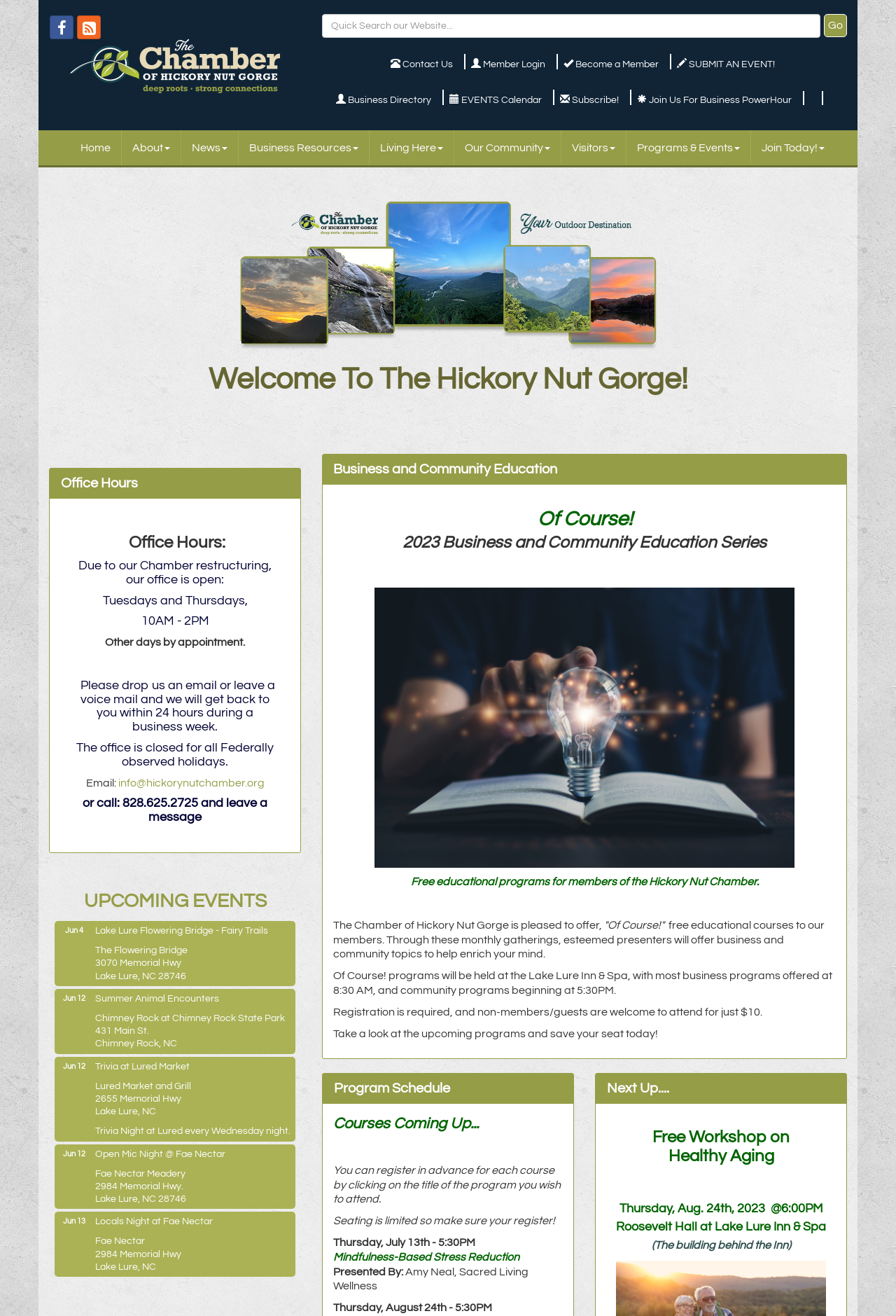Identify the bounding box coordinates of the clickable region necessary to fulfill the following instruction: "Check office hours". The bounding box coordinates should be four float numbers between 0 and 1, i.e., [left, top, right, bottom].

[0.067, 0.361, 0.323, 0.373]